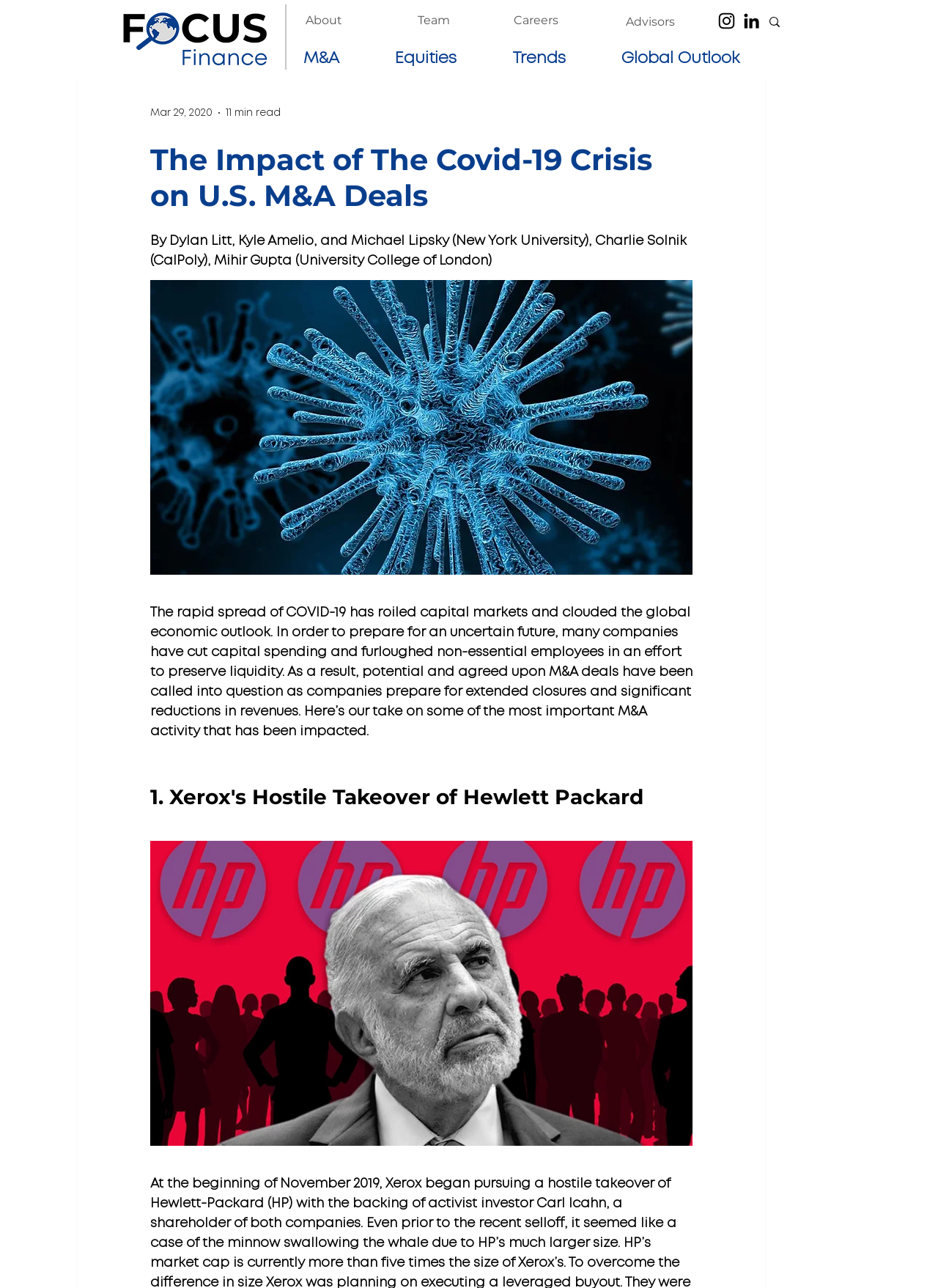What is the topic of the article?
Answer with a single word or phrase, using the screenshot for reference.

COVID-19's impact on M&A deals